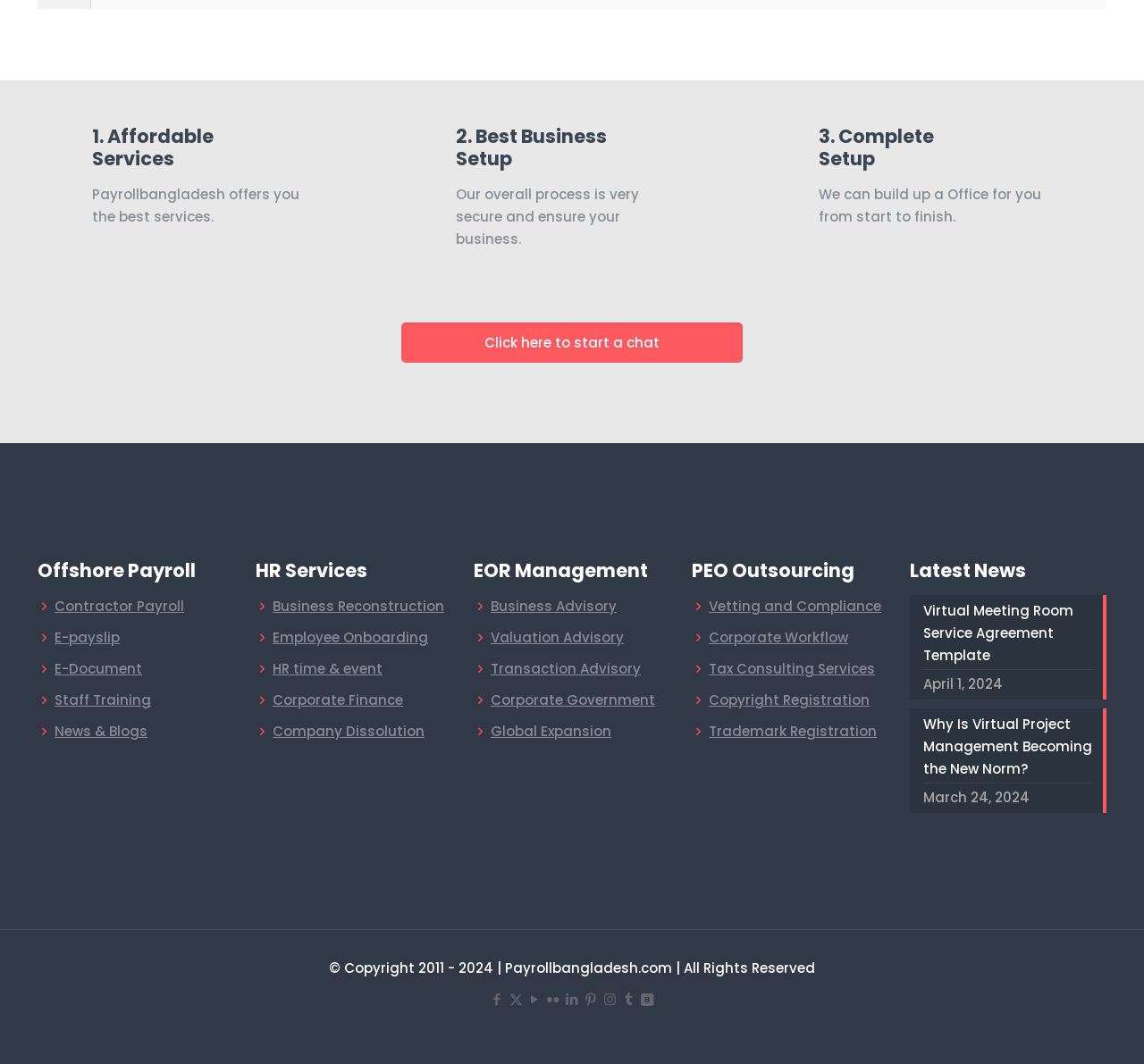Determine the bounding box of the UI element mentioned here: "HR time & event". The coordinates must be in the format [left, top, right, bottom] with values ranging from 0 to 1.

[0.238, 0.62, 0.334, 0.637]